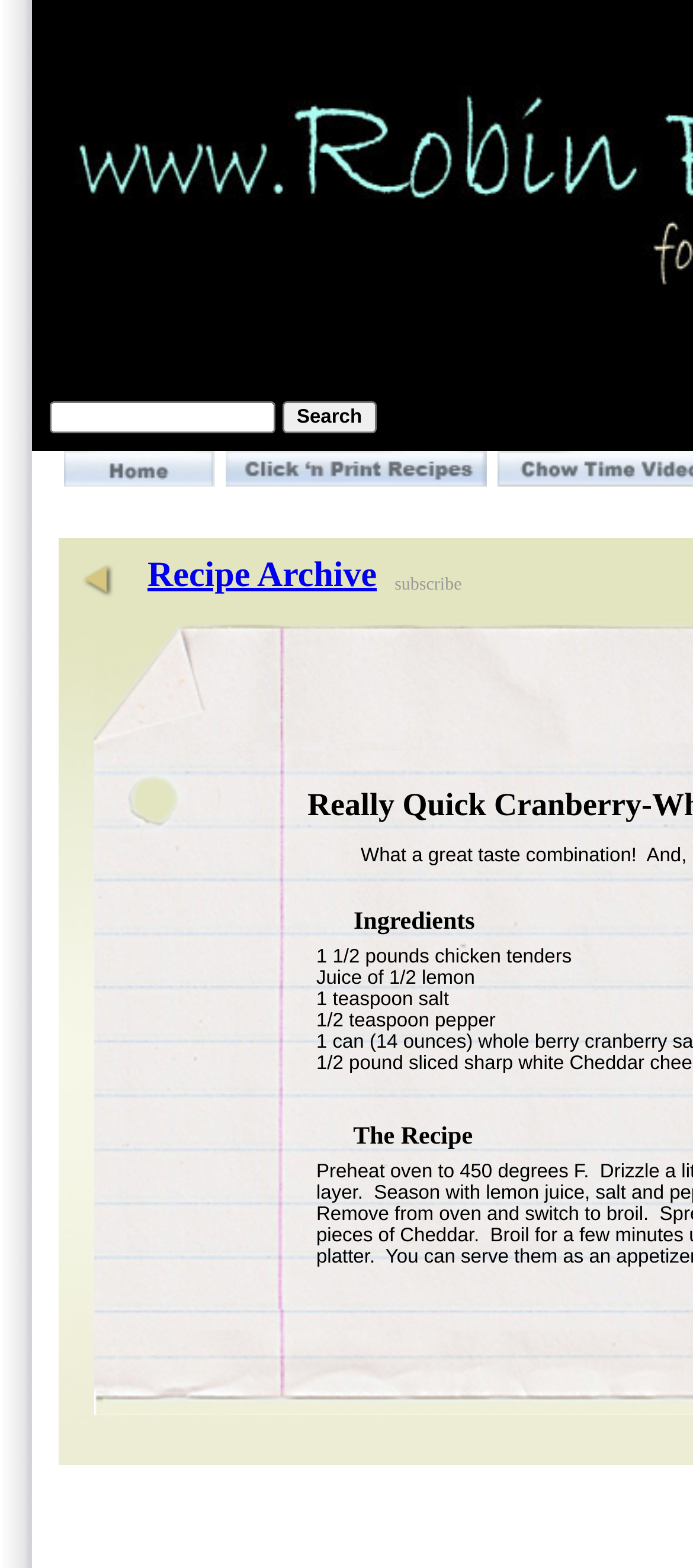Offer a comprehensive description of the webpage’s content and structure.

The webpage is about Robin Benzle's food and travel blog. At the top, there is a search bar with a "Search" button to the right. Below the search bar, there are navigation links, including "Home", "Click n Print Recipes", "back", and "Recipe Archive". The "Home" and "Click n Print Recipes" links have accompanying images.

To the right of the navigation links, there is a "subscribe" text. Below the navigation links, there is a section with a list of ingredients, including "1 1/2 pounds chicken tenders", "Juice of 1/2 lemon", "1 teaspoon salt", and "1/2 teaspoon pepper". The ingredients are listed in a vertical column, with each item on a new line.

Above the ingredients list, there is a heading that says "Ingredients". Further up, there is another heading that says "The Recipe". The overall layout is organized, with clear headings and concise text.